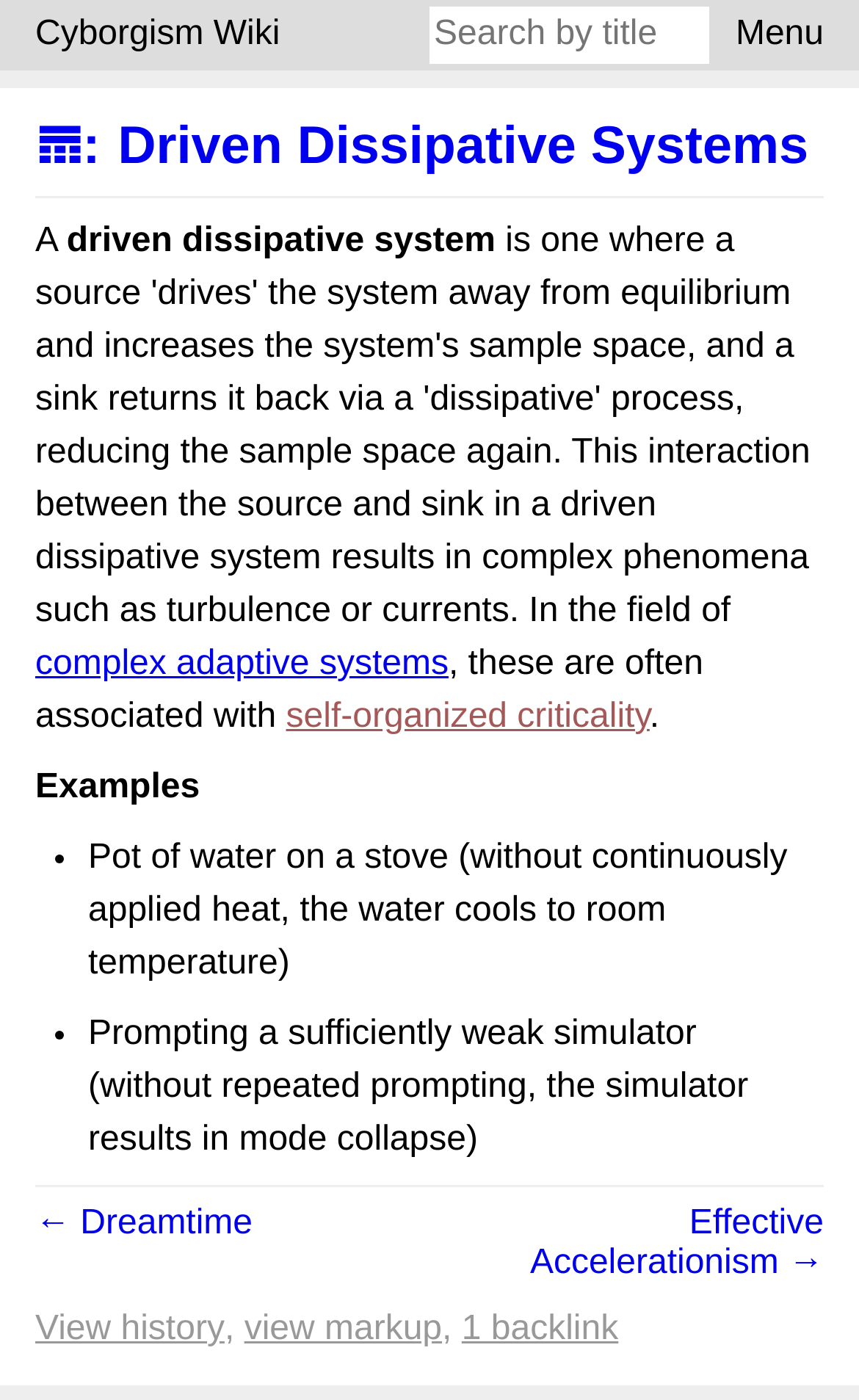Please identify the bounding box coordinates of the element's region that needs to be clicked to fulfill the following instruction: "Search by title". The bounding box coordinates should consist of four float numbers between 0 and 1, i.e., [left, top, right, bottom].

[0.5, 0.005, 0.825, 0.046]